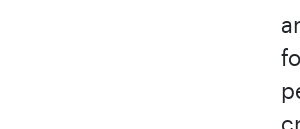Illustrate the image with a detailed caption.

The image titled "Headless Ecommerce Architecture" visually represents the innovative structure of headless ecommerce systems. This architectural model decouples the front end from the back end, allowing for enhanced flexibility and customization. In a headless setup, the user interface can be independently modified and optimized, while the backend handles business logic and data management, facilitating a streamlined experience for developers and businesses. This configuration empowers companies to deliver unique and personalized ecommerce experiences that are fast, secure, and scalable, ultimately enhancing customer satisfaction and engagement.